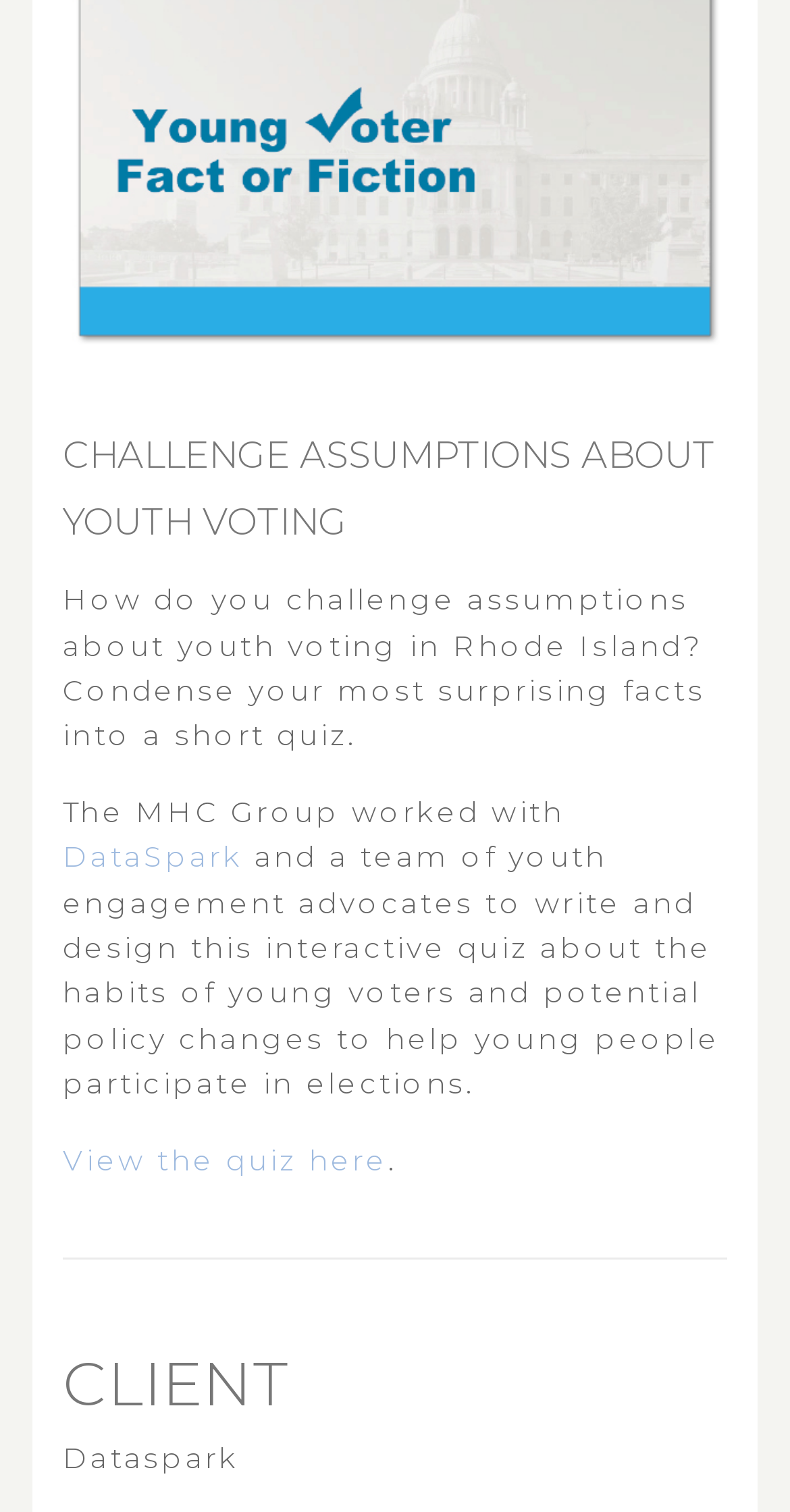Kindly respond to the following question with a single word or a brief phrase: 
Who worked with DataSpark to create the quiz?

Youth engagement advocates